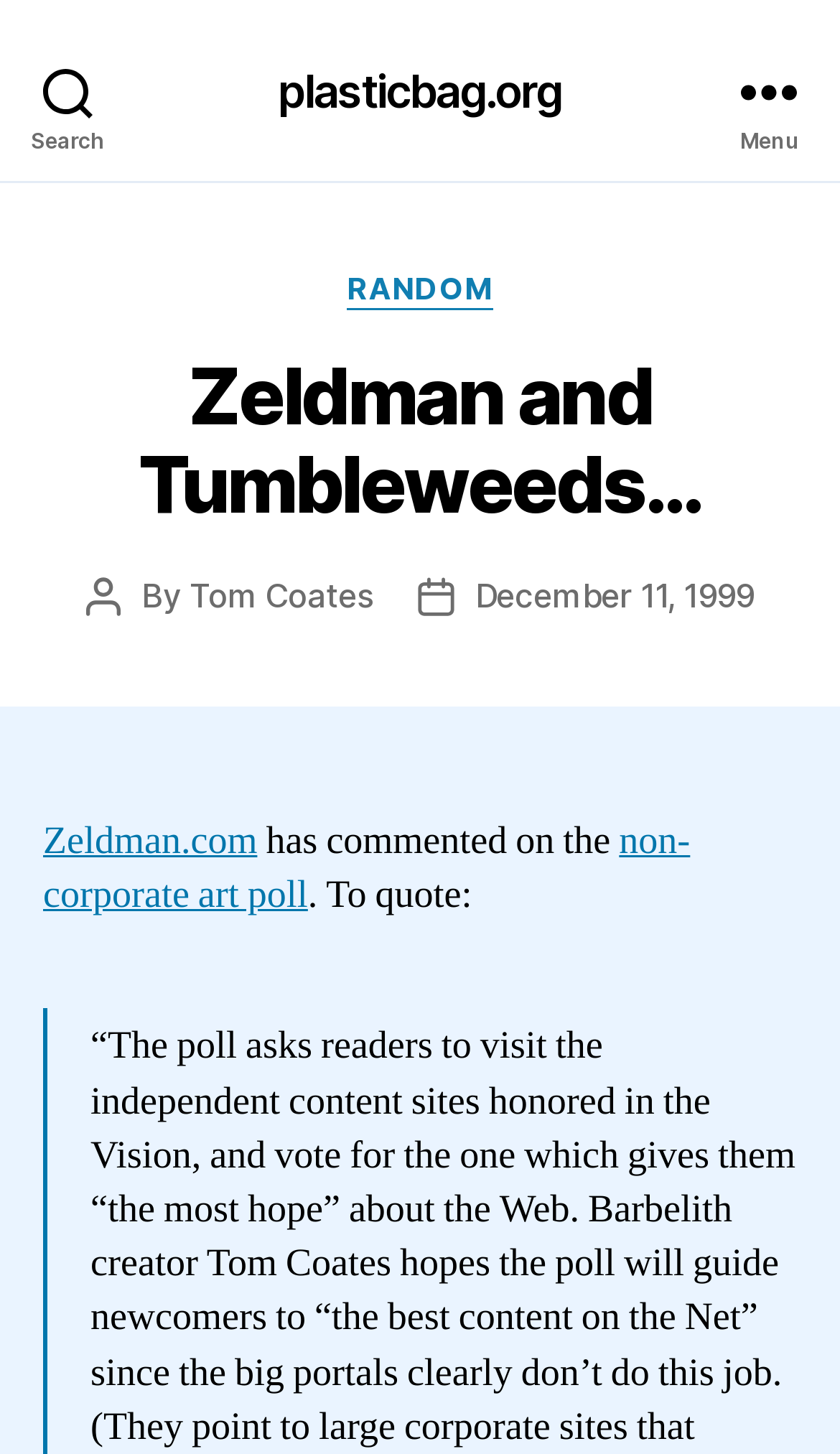Find the bounding box coordinates of the clickable region needed to perform the following instruction: "Open the menu". The coordinates should be provided as four float numbers between 0 and 1, i.e., [left, top, right, bottom].

[0.831, 0.0, 1.0, 0.124]